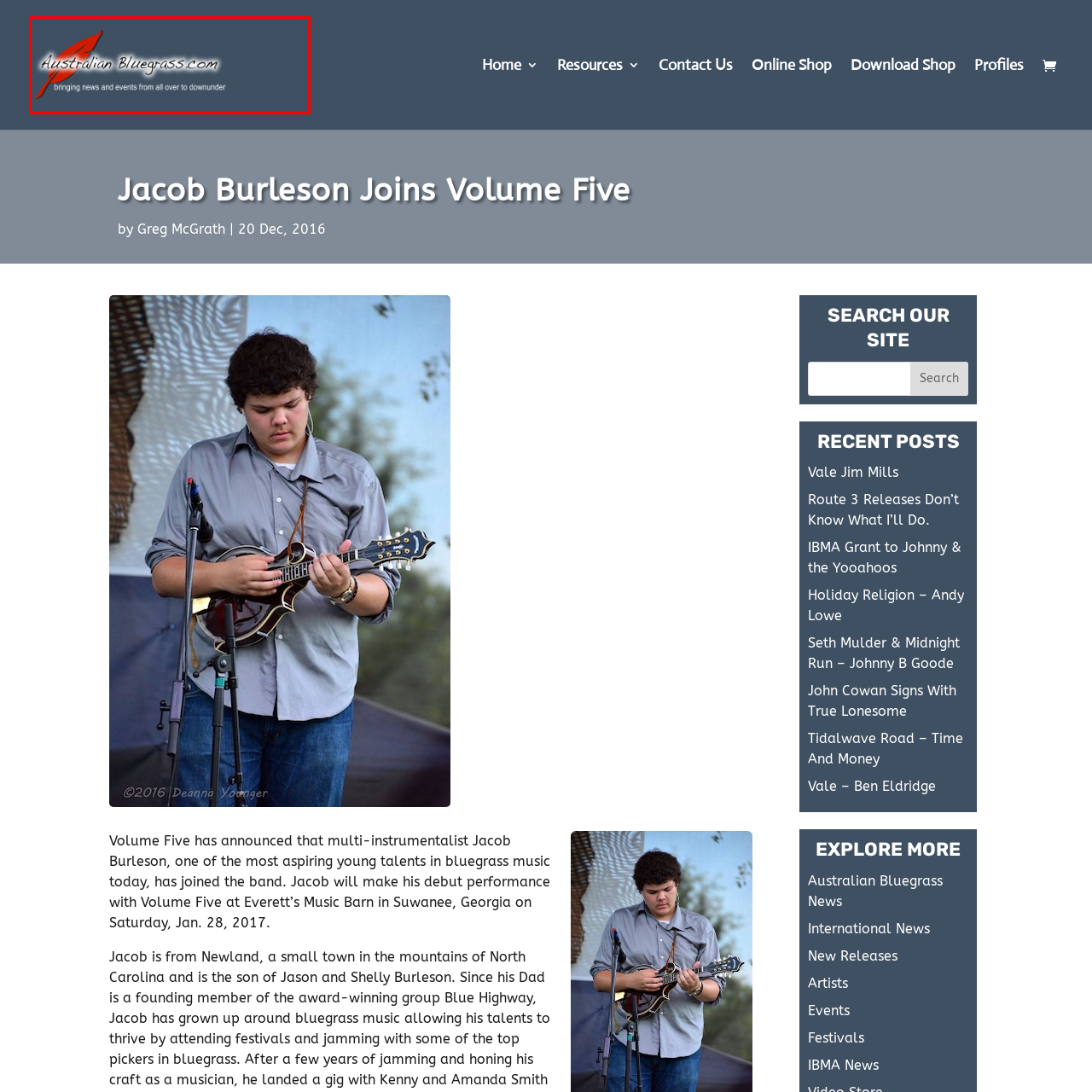Examine the picture highlighted with a red border, What is the color scheme of the logo? Please respond with a single word or phrase.

Dark background